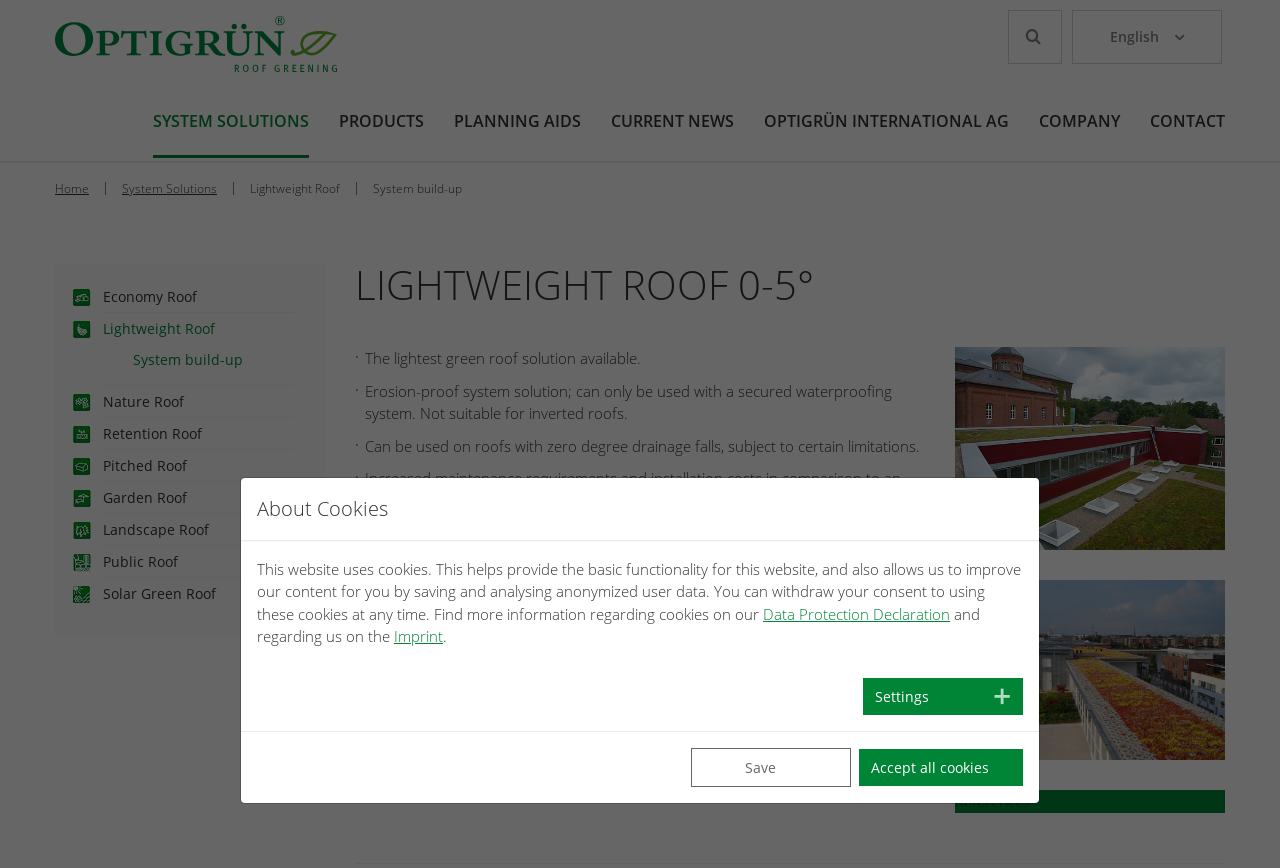Could you specify the bounding box coordinates for the clickable section to complete the following instruction: "Click the logo of Optigrün"?

[0.043, 0.018, 0.263, 0.093]